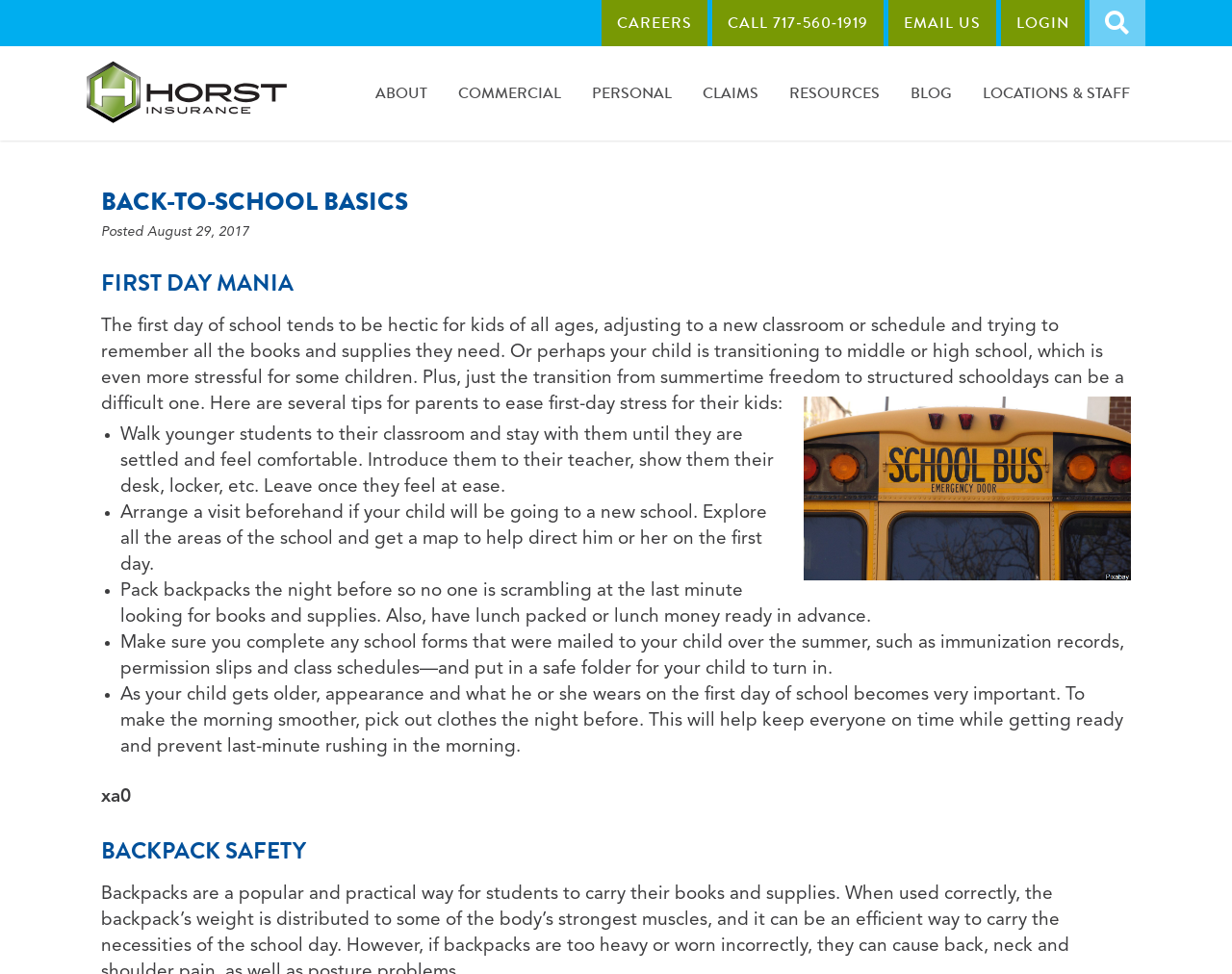What should parents do to help their kids on the first day of school?
Respond to the question with a single word or phrase according to the image.

Walk them to their classroom